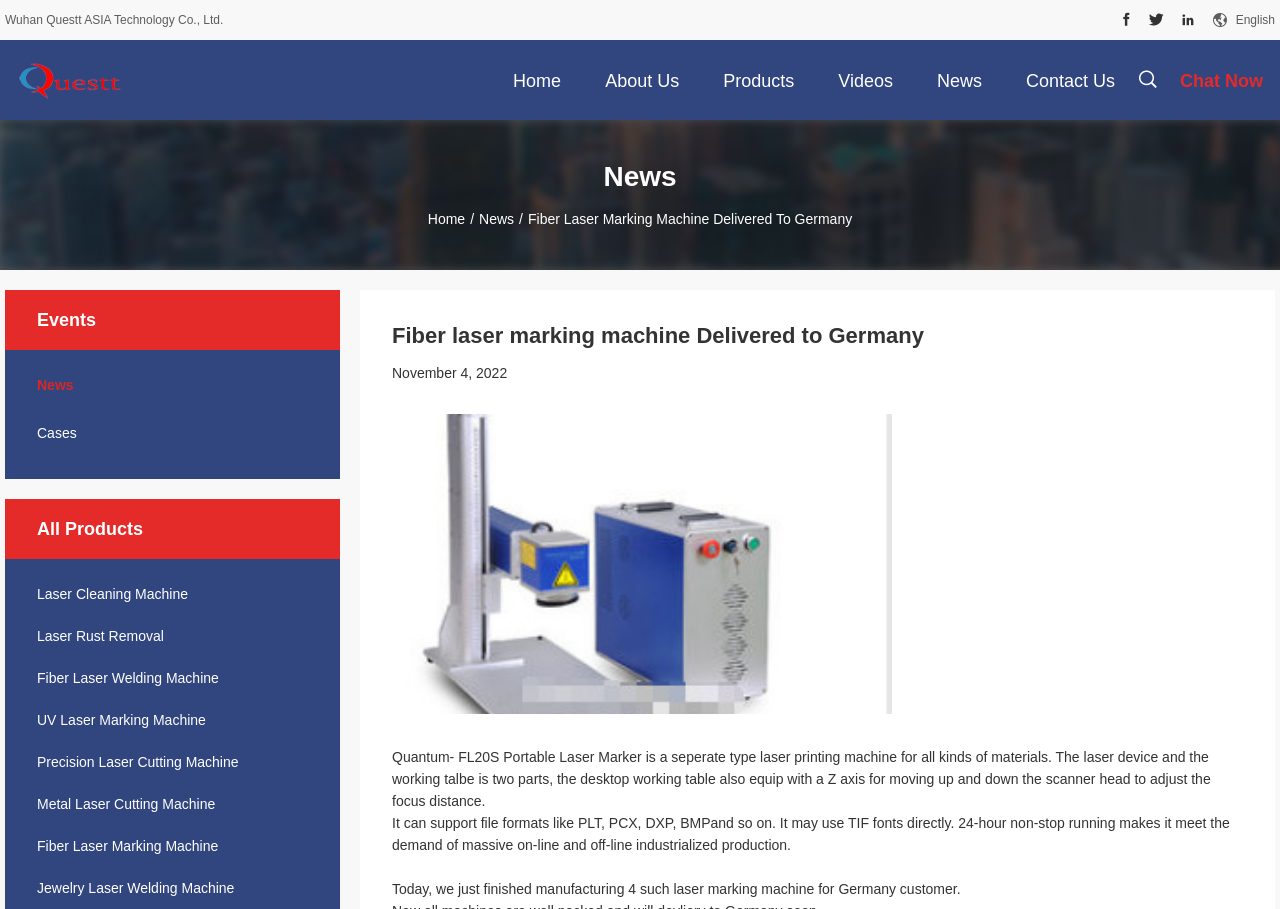Identify the bounding box coordinates for the UI element that matches this description: "Laser Cleaning Machine".

[0.004, 0.644, 0.266, 0.663]